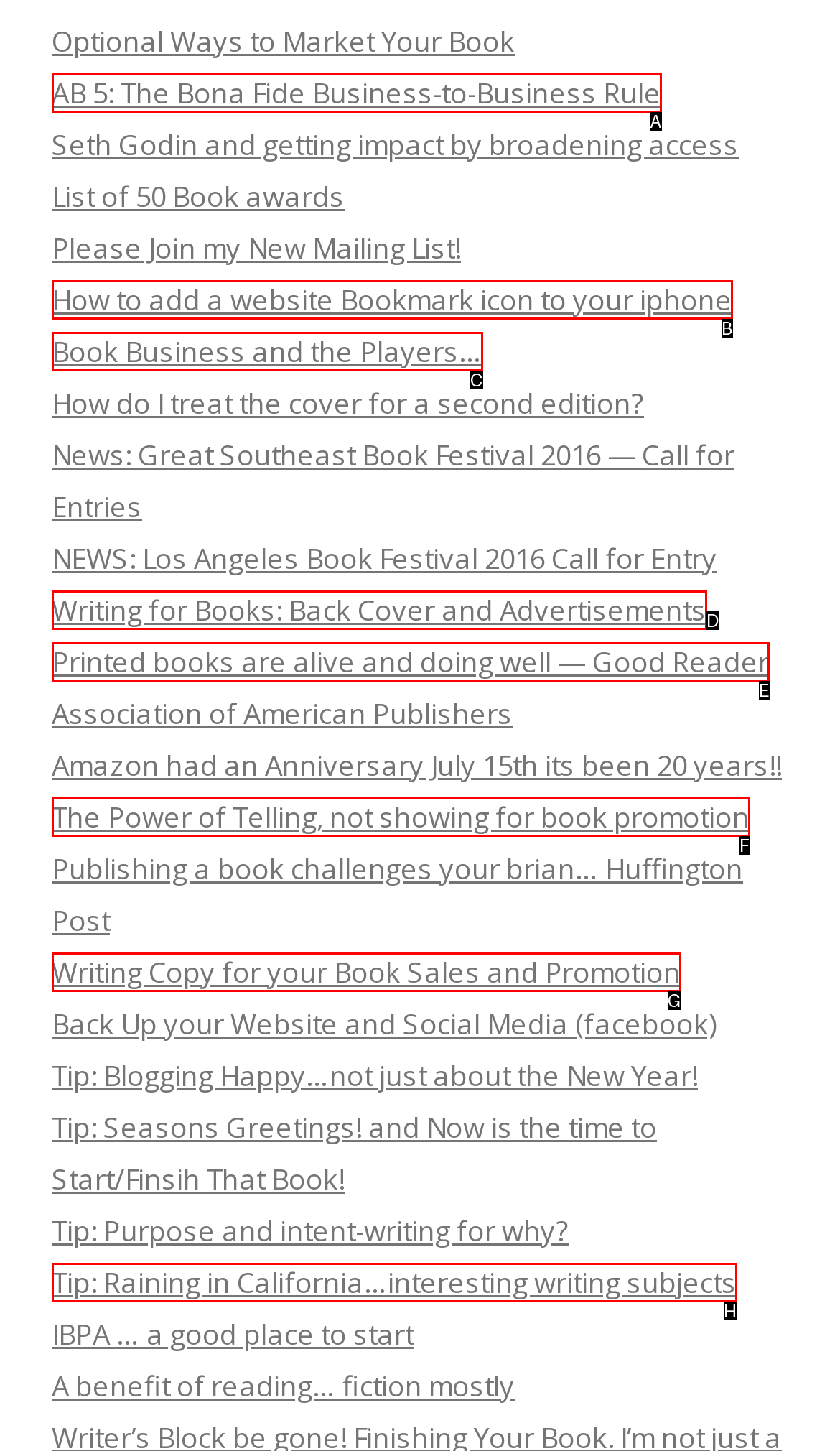From the options provided, determine which HTML element best fits the description: Book Business and the Players…. Answer with the correct letter.

C